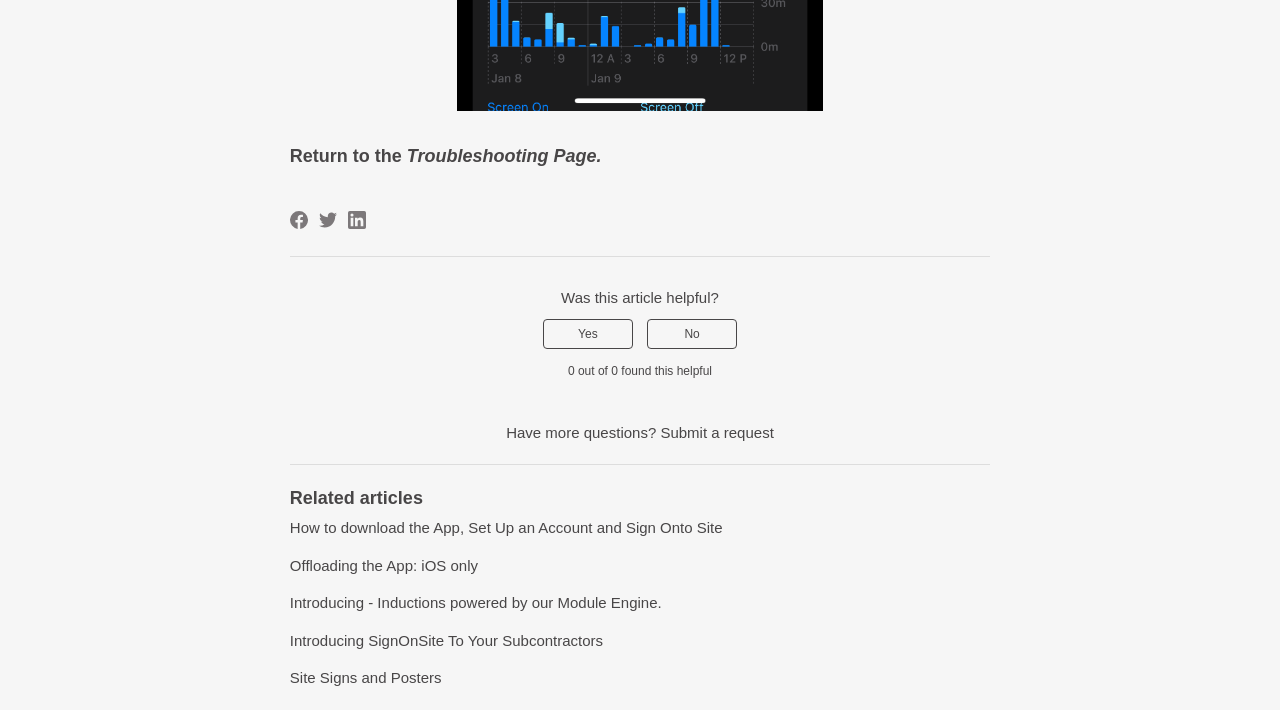How many social media links are available?
Provide an in-depth and detailed explanation in response to the question.

I counted the number of social media links available in the footer section, which are Facebook, Twitter, and LinkedIn.